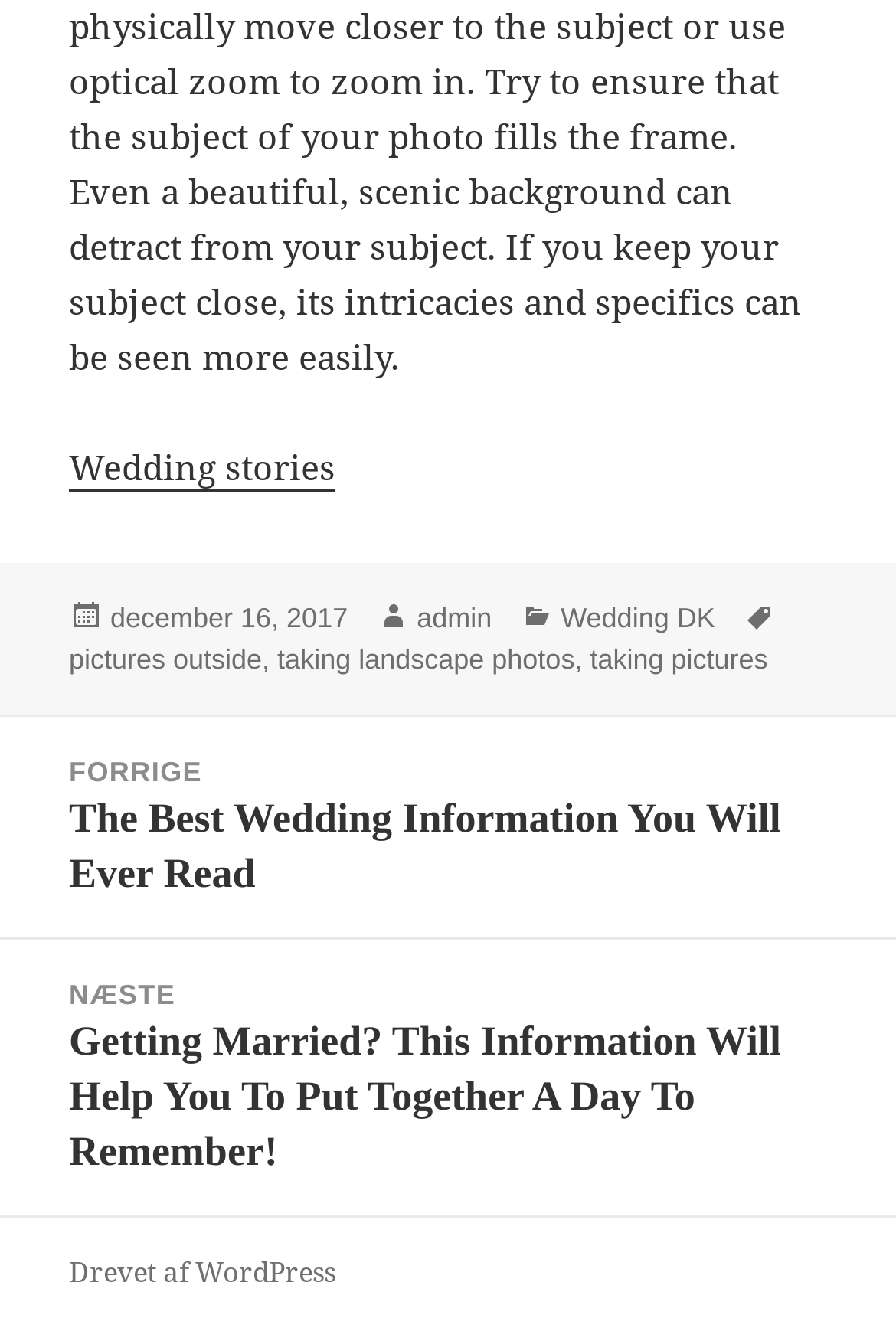Refer to the screenshot and give an in-depth answer to this question: What platform is the website built on?

I found the platform by looking at the footer section of the webpage, where it says 'Drevet af WordPress' which means 'Powered by WordPress' in Danish.